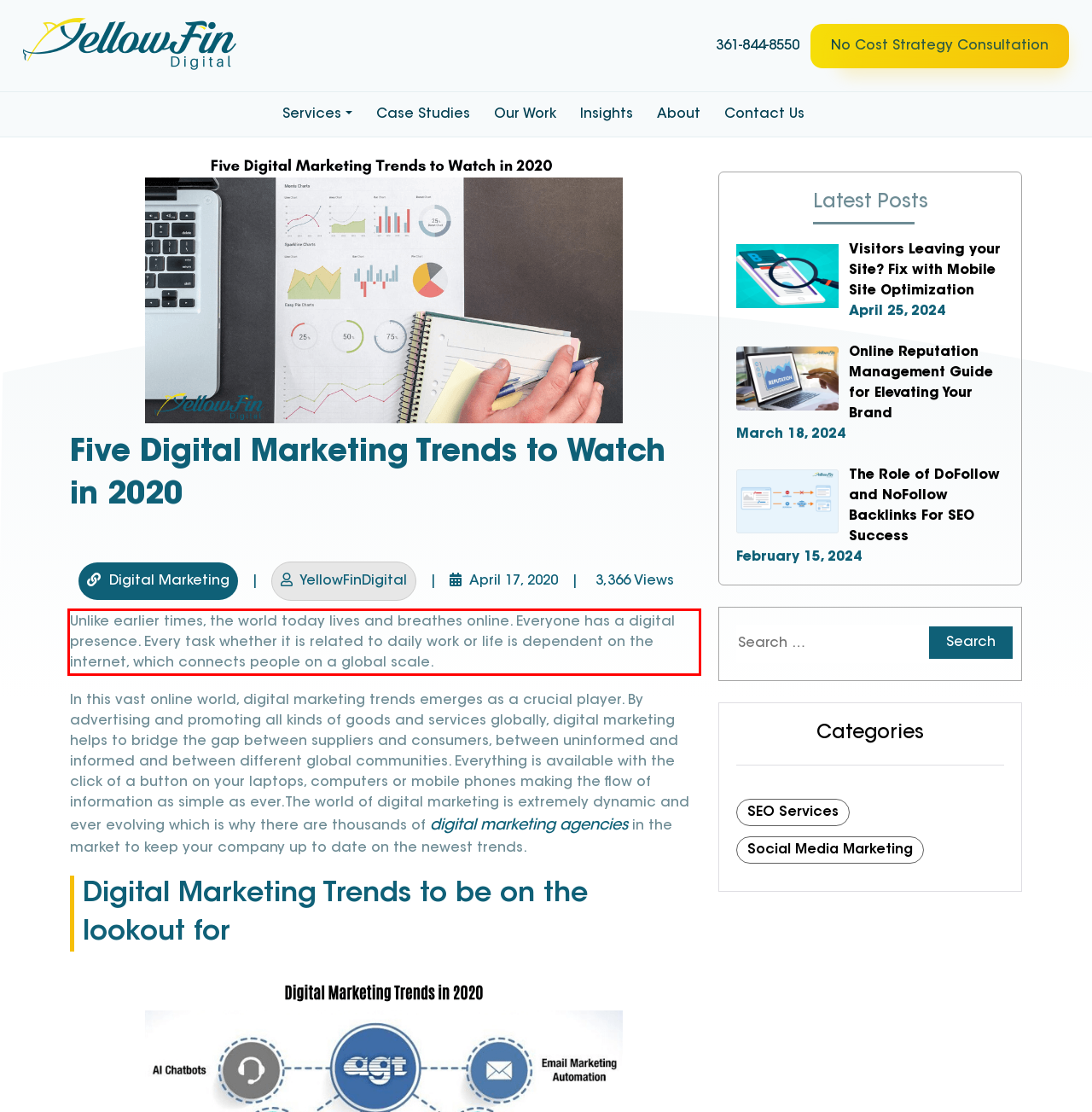Please extract the text content within the red bounding box on the webpage screenshot using OCR.

Unlike earlier times, the world today lives and breathes online. Everyone has a digital presence. Every task whether it is related to daily work or life is dependent on the internet, which connects people on a global scale.